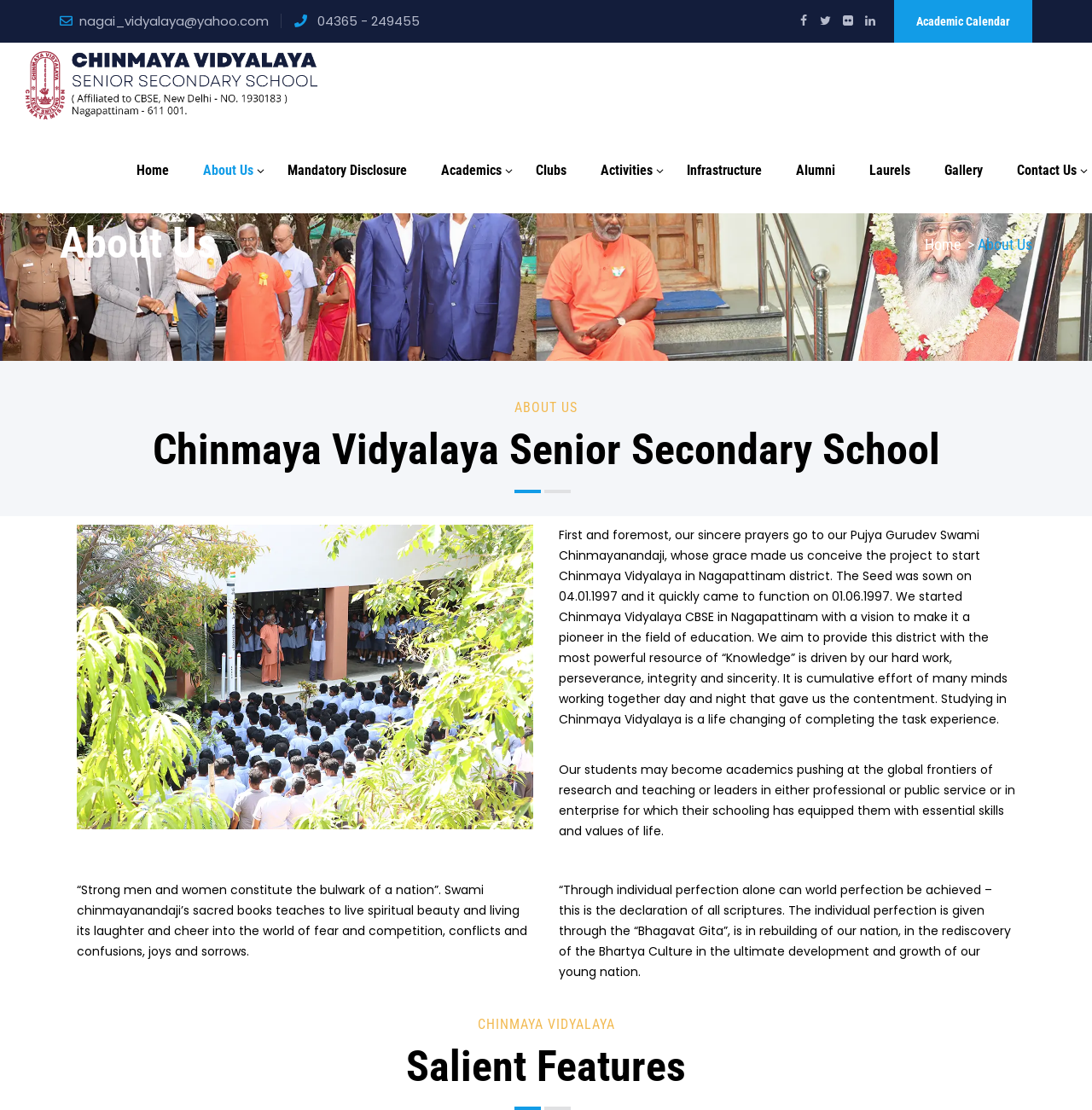Please identify the bounding box coordinates of the clickable element to fulfill the following instruction: "Click the email link 'nagai_vidyalaya@yahoo.com'". The coordinates should be four float numbers between 0 and 1, i.e., [left, top, right, bottom].

[0.073, 0.011, 0.246, 0.027]